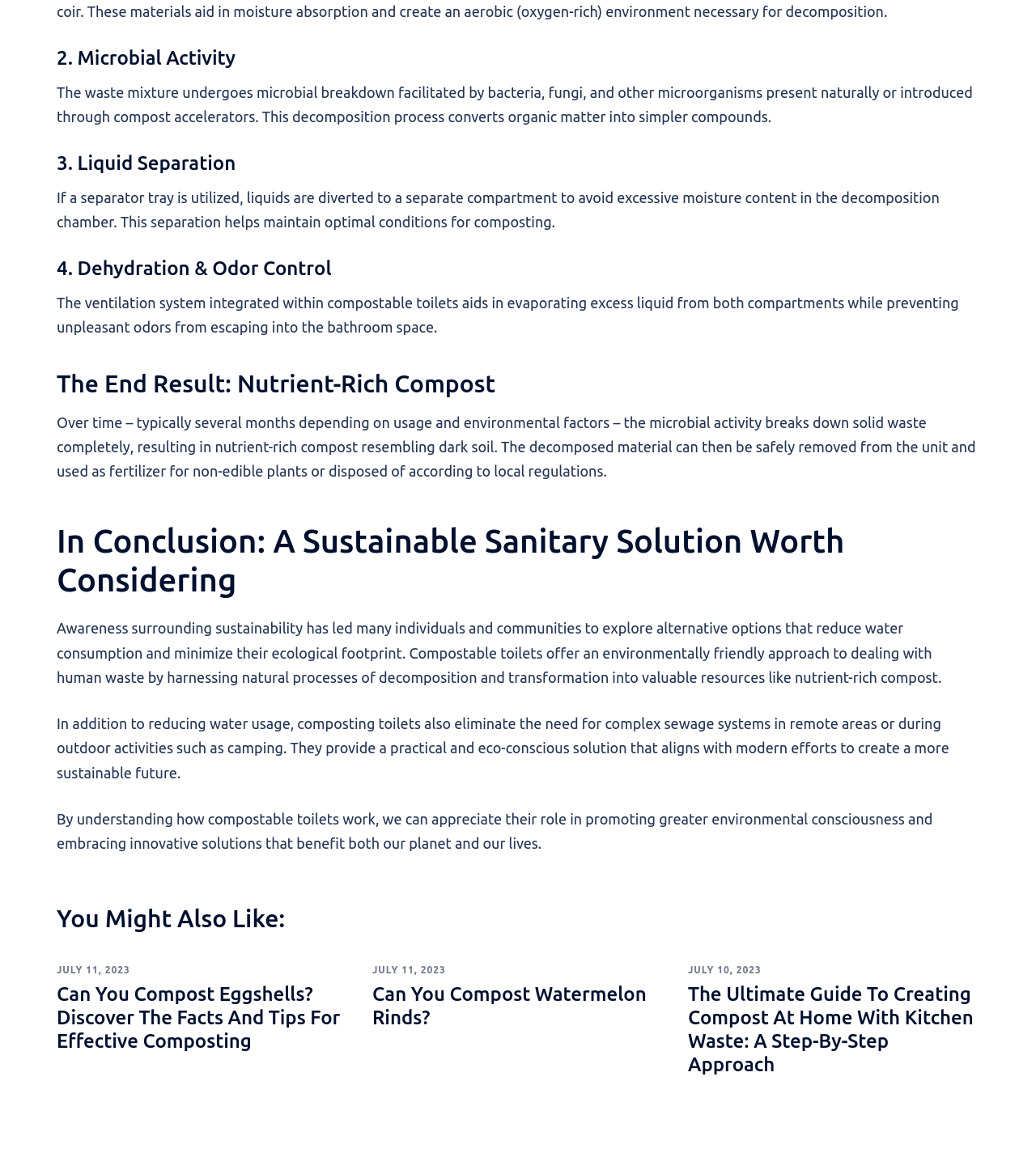By analyzing the image, answer the following question with a detailed response: What is the benefit of composting toilets in remote areas?

According to the webpage, composting toilets eliminate the need for complex sewage systems in remote areas or during outdoor activities such as camping, providing a practical and eco-conscious solution.